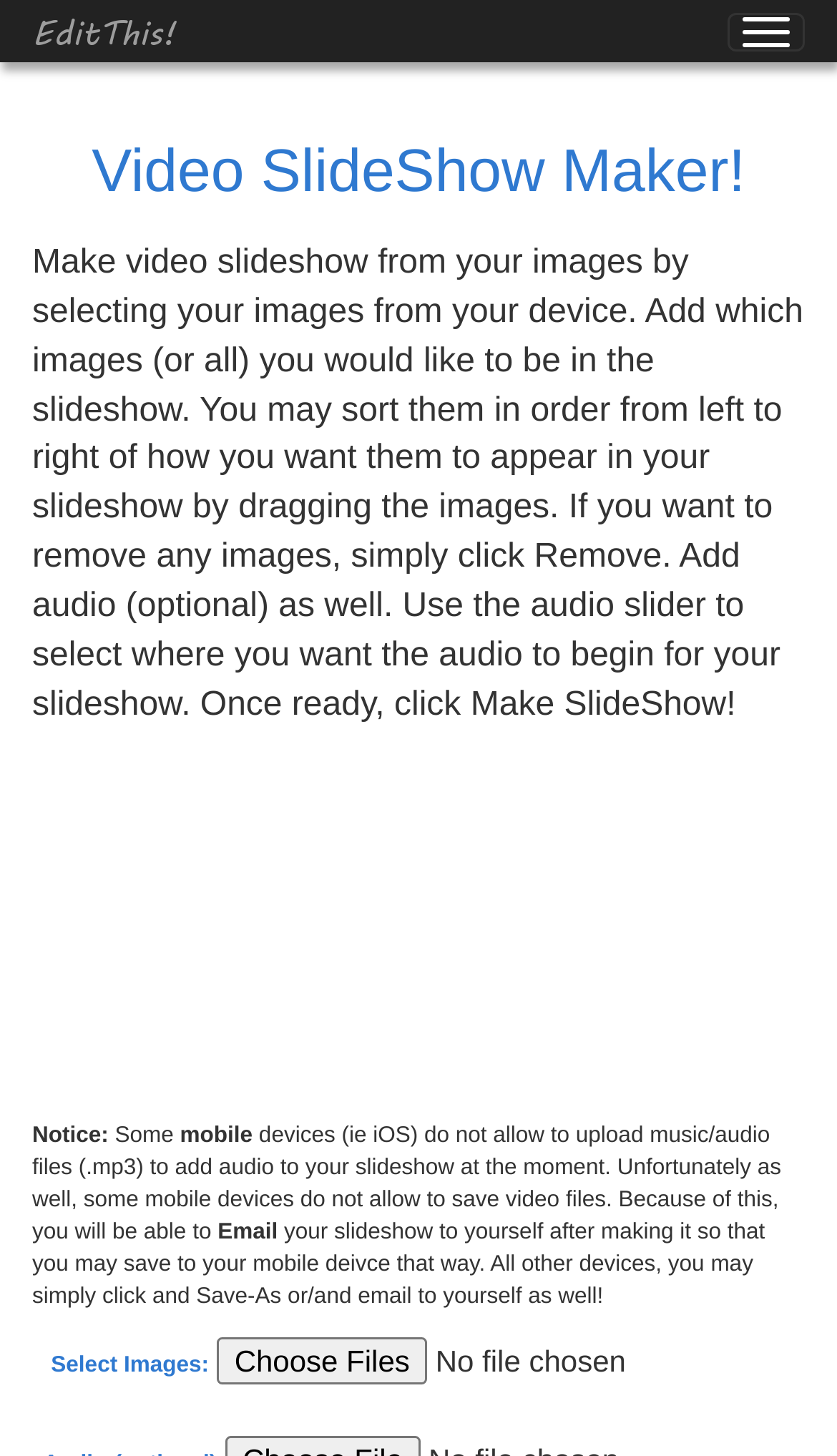Where is the 'Choose Files' button located?
Please craft a detailed and exhaustive response to the question.

By analyzing the bounding box coordinates, I found that the 'Choose Files' button is located below the 'Select Images:' text, which is at [0.061, 0.929, 0.25, 0.946]. The button's coordinates are [0.26, 0.918, 0.939, 0.951], indicating that it is positioned vertically below the 'Select Images:' text.